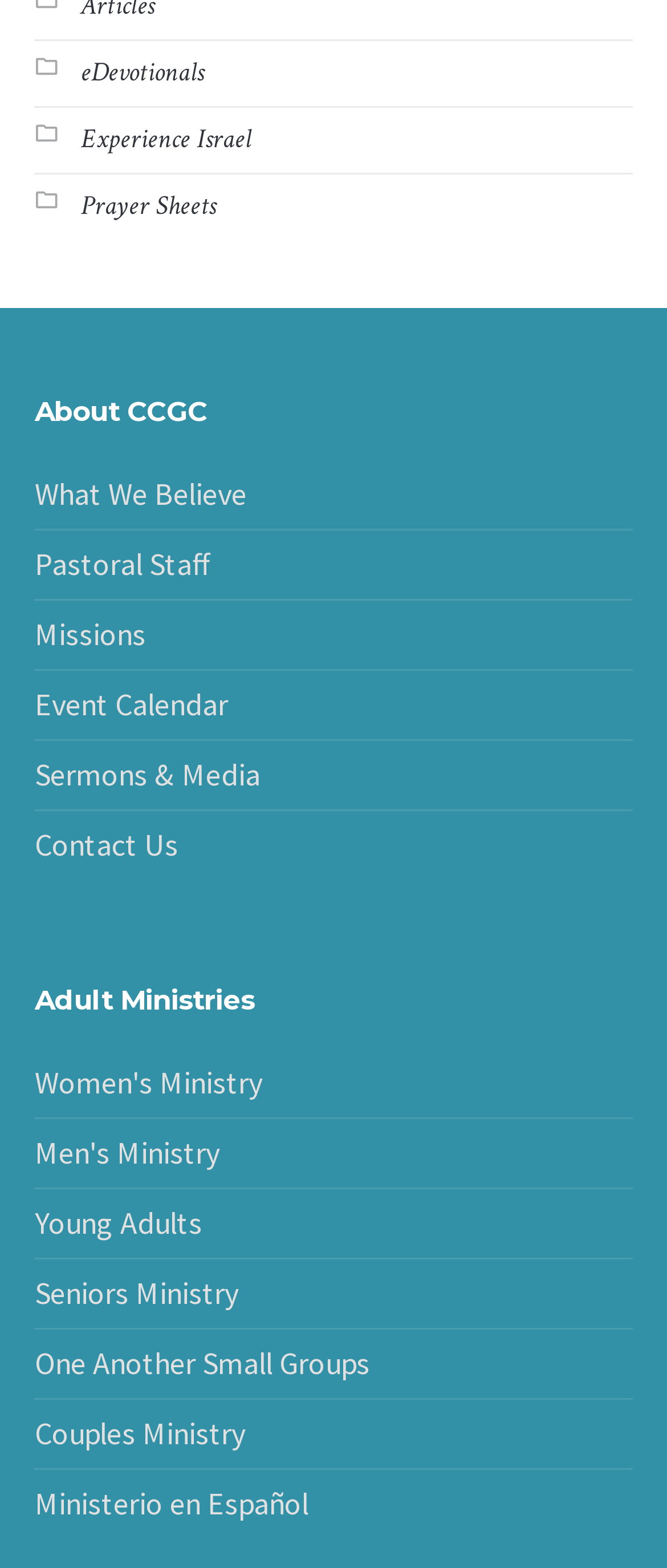Is there a section for events on the webpage?
Using the image as a reference, give a one-word or short phrase answer.

Yes